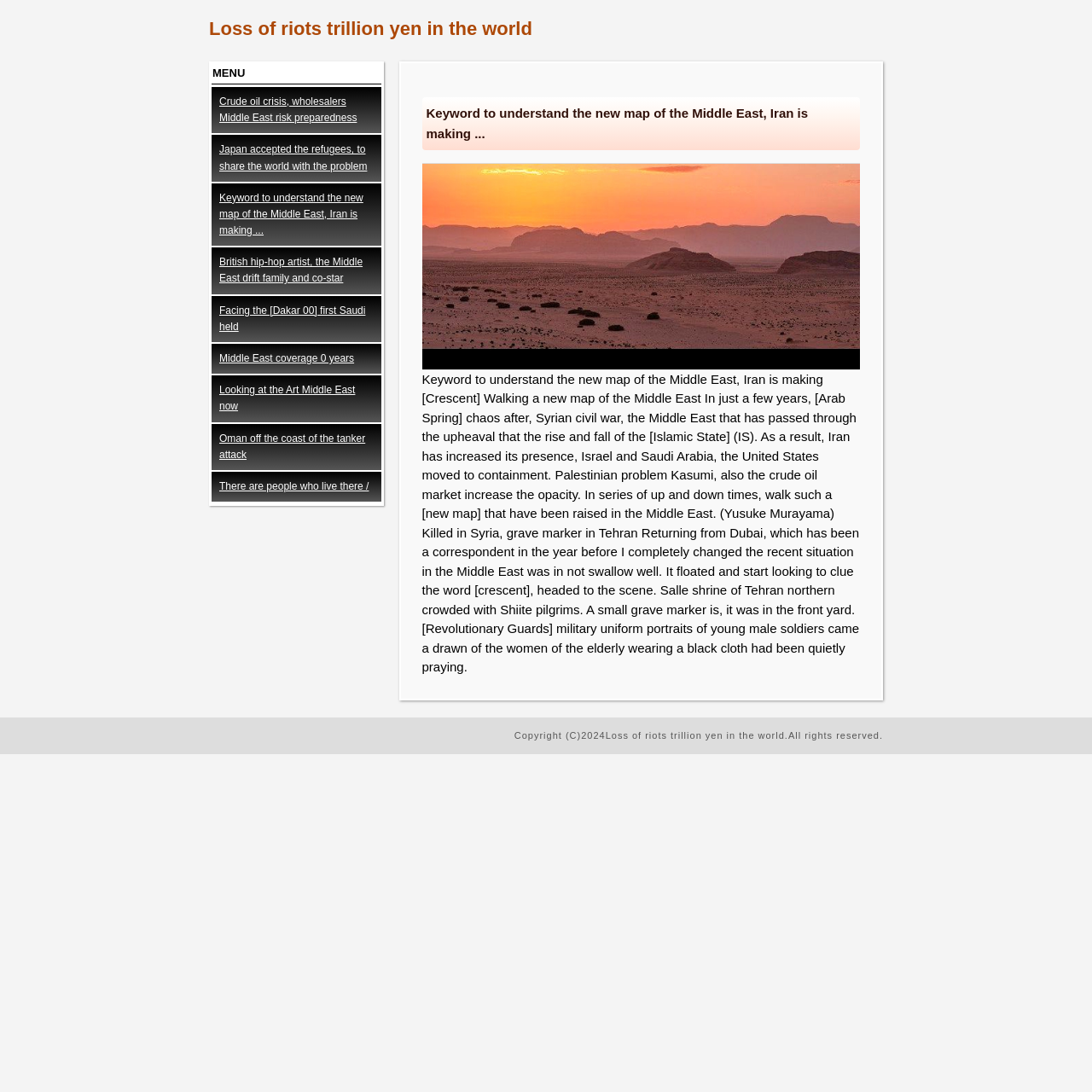Extract the bounding box coordinates of the UI element described by: "Middle East coverage 0 years". The coordinates should include four float numbers ranging from 0 to 1, e.g., [left, top, right, bottom].

[0.198, 0.32, 0.345, 0.338]